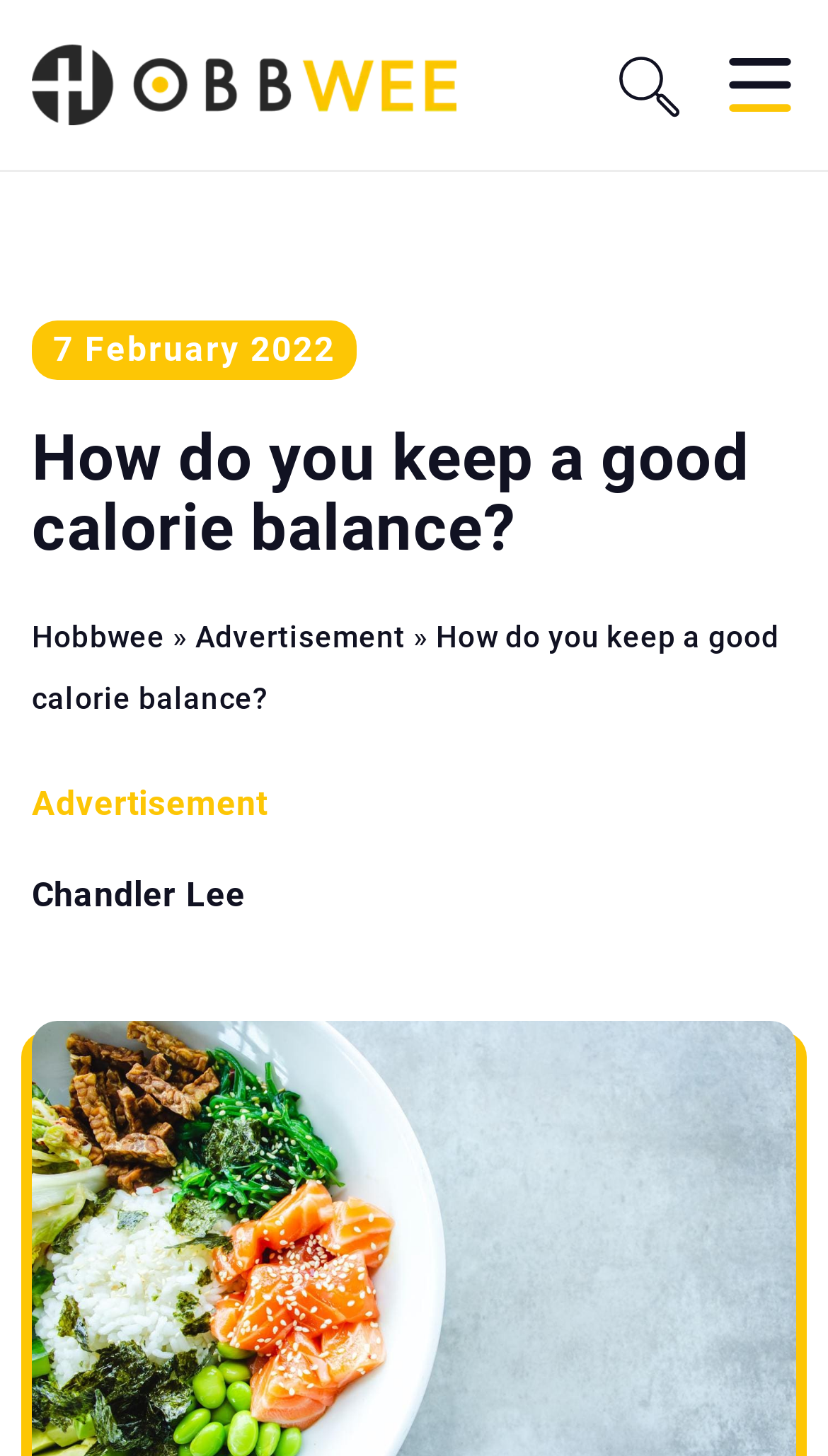What is the position of the image on the top right?
Answer the question with just one word or phrase using the image.

Top right